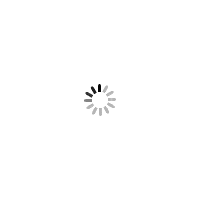Give a comprehensive caption for the image.

The image symbolizes the concept of a mediator or leader navigating conflict, presented as a loading icon. It reflects the theme of transformation and active engagement in leadership, as highlighted in Ellen F. Kandell's professional journey. Kandell, a certified mediator and attorney, emphasizes the importance of integrating mediation skills into leadership to address organizational challenges effectively. This loading icon could represent the ongoing process of developing decentralized organizational structures, where meaningful dialogue and resolution are prioritized, encouraging a culture of candid discussion and healthy conflict.